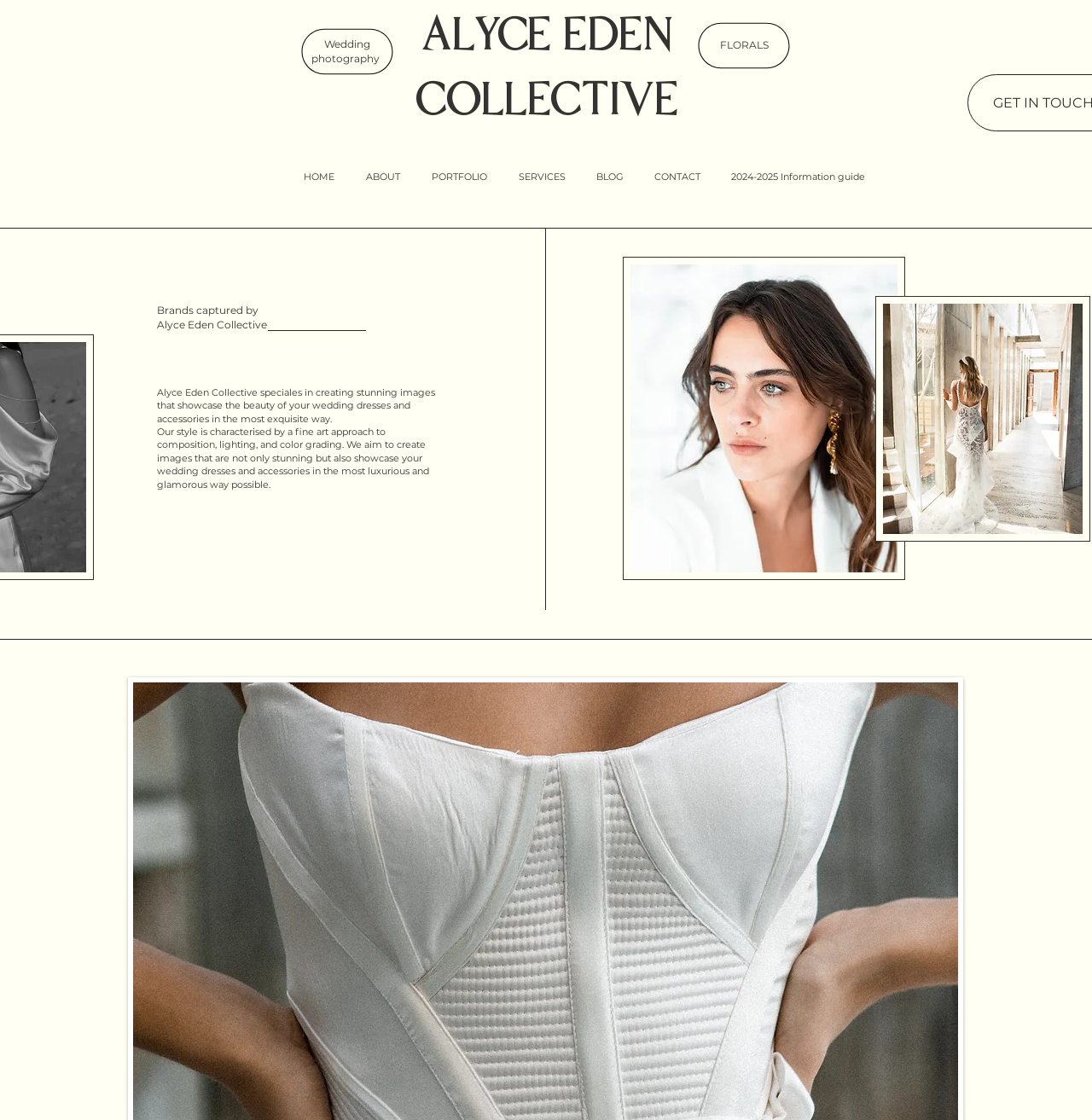Please specify the bounding box coordinates of the clickable region necessary for completing the following instruction: "View the CORSTON COUTURE image". The coordinates must consist of four float numbers between 0 and 1, i.e., [left, top, right, bottom].

[0.36, 0.827, 0.639, 0.852]